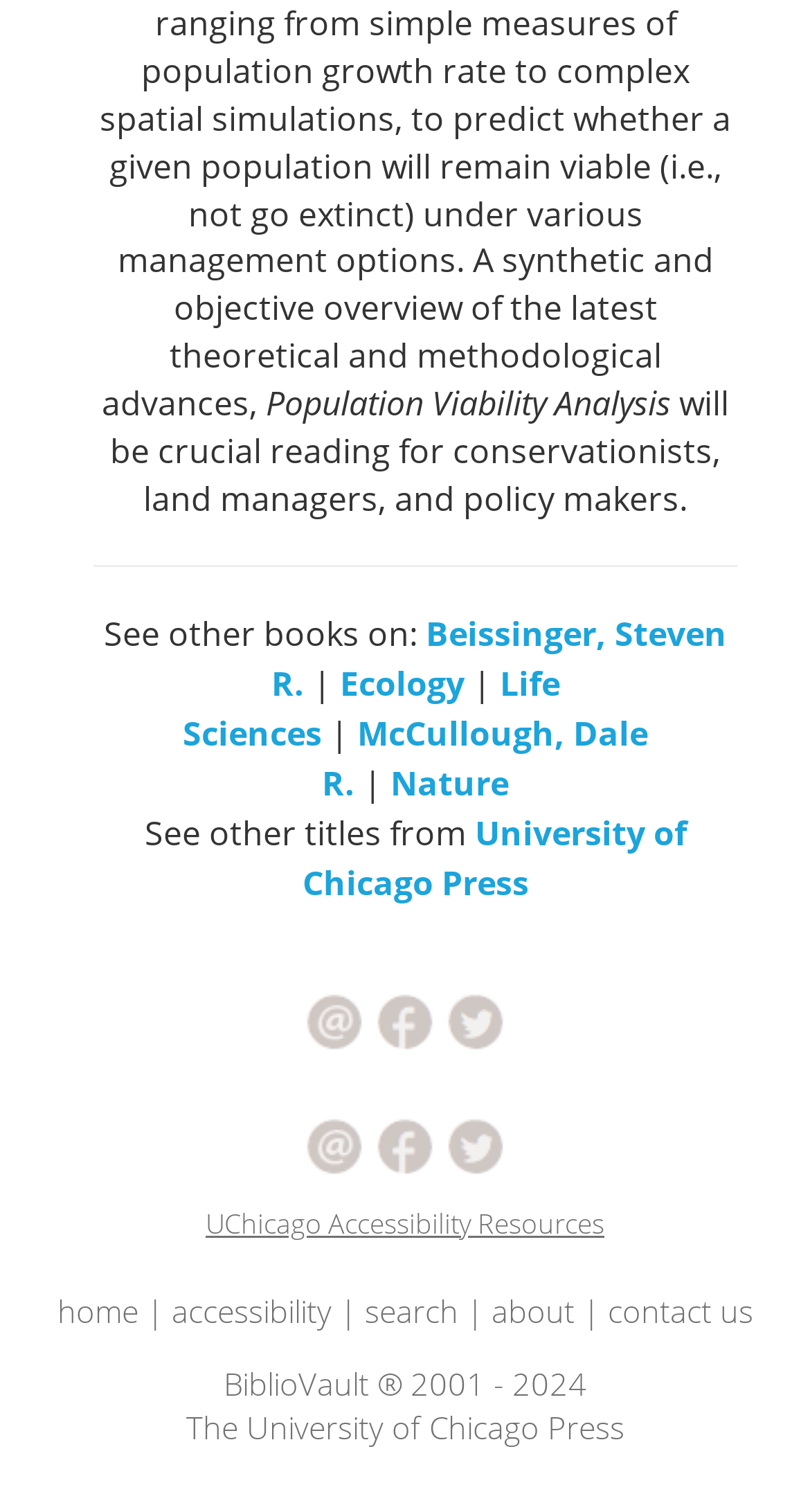Please provide a comprehensive response to the question below by analyzing the image: 
What is the title of the book?

The title of the book can be found at the top of the webpage, which is 'Population Viability Analysis'.